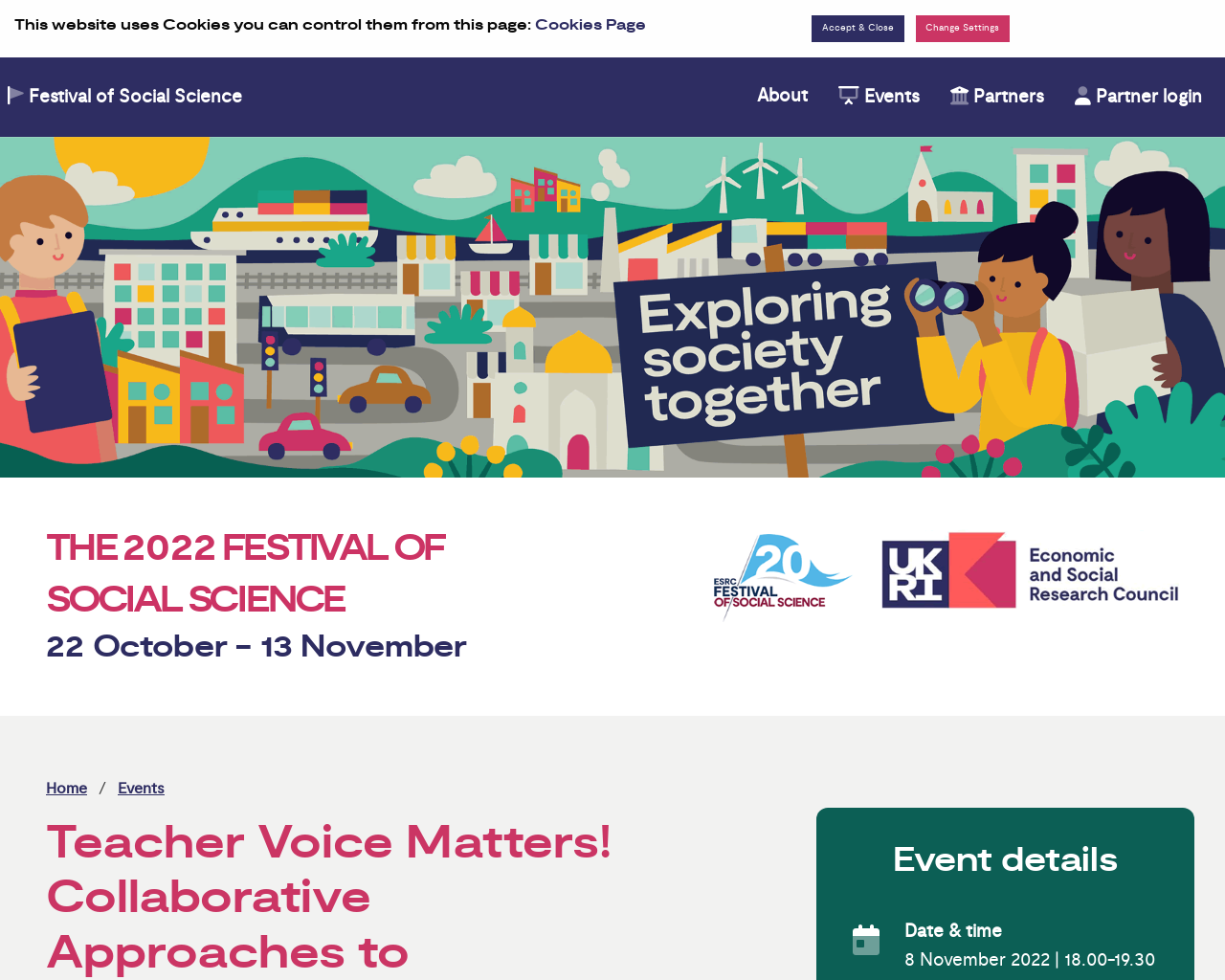Please extract the title of the webpage.

Teacher Voice Matters! Collaborative Approaches to Research Agendas